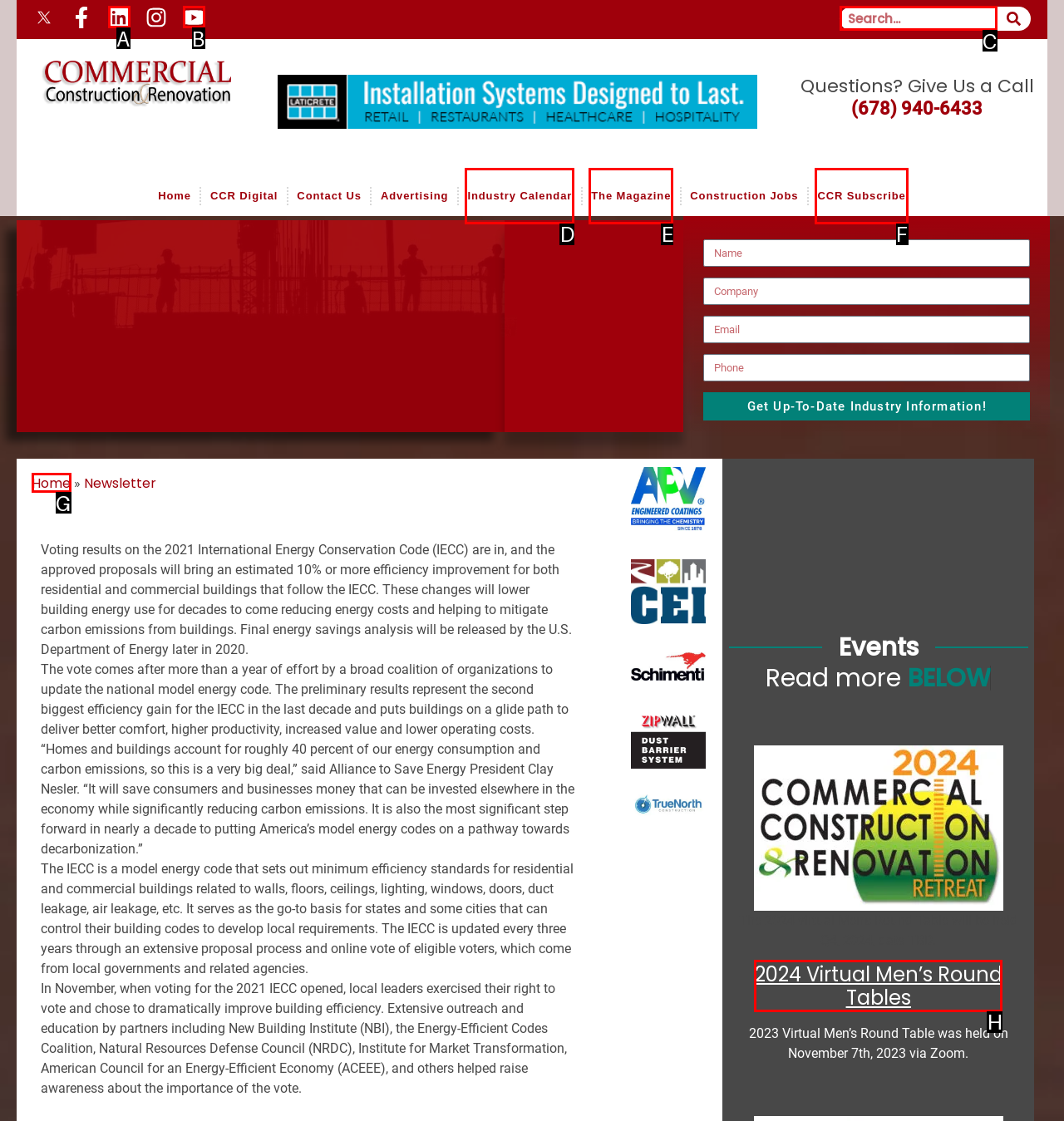Select the HTML element that corresponds to the description: Articles. Reply with the letter of the correct option.

None